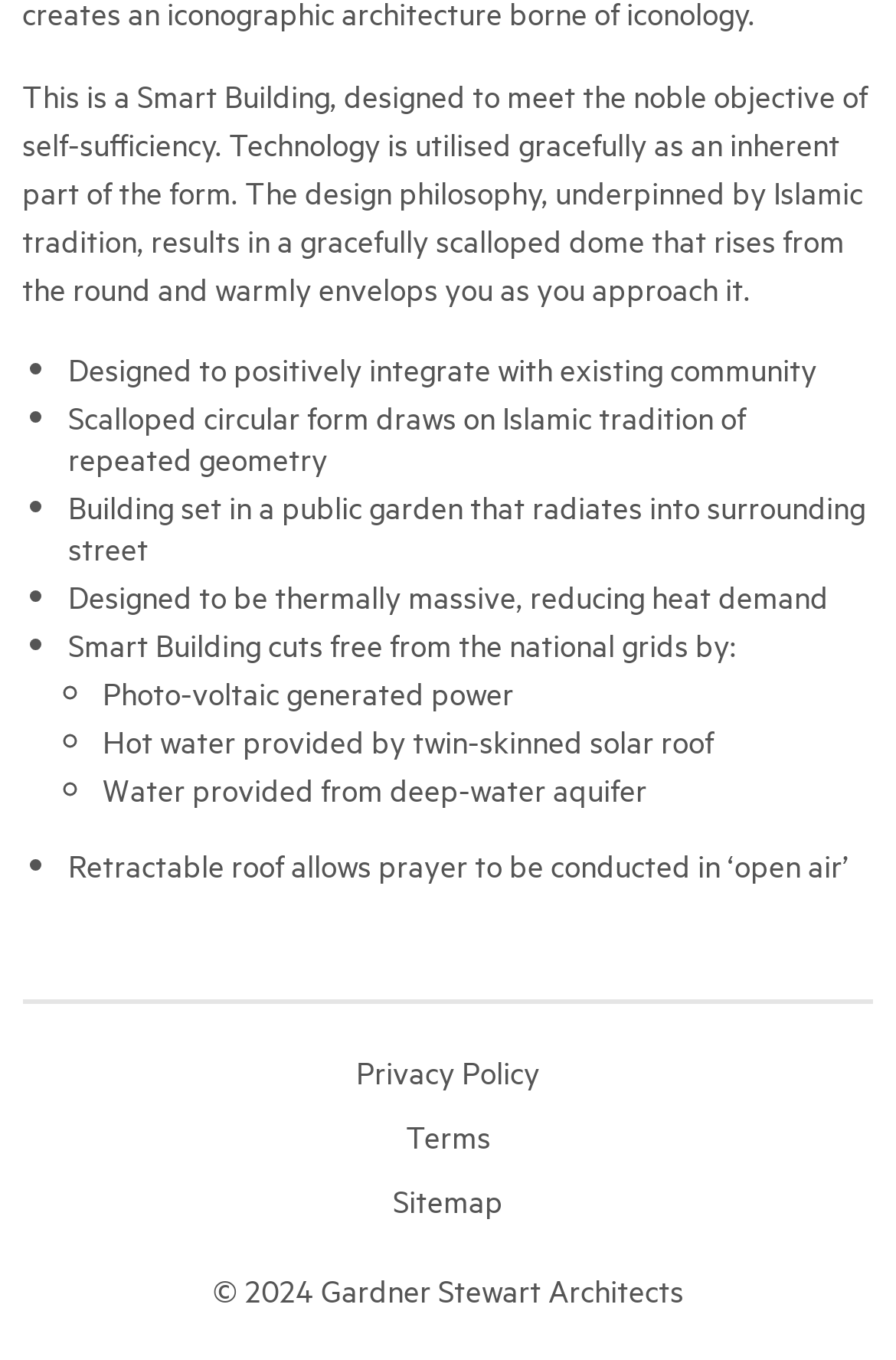Look at the image and answer the question in detail:
What is the main theme of the building design?

The main theme of the building design is based on Islamic tradition, as mentioned in the text 'Scalloped circular form draws on Islamic tradition of repeated geometry' and also reflected in the design philosophy of the building.